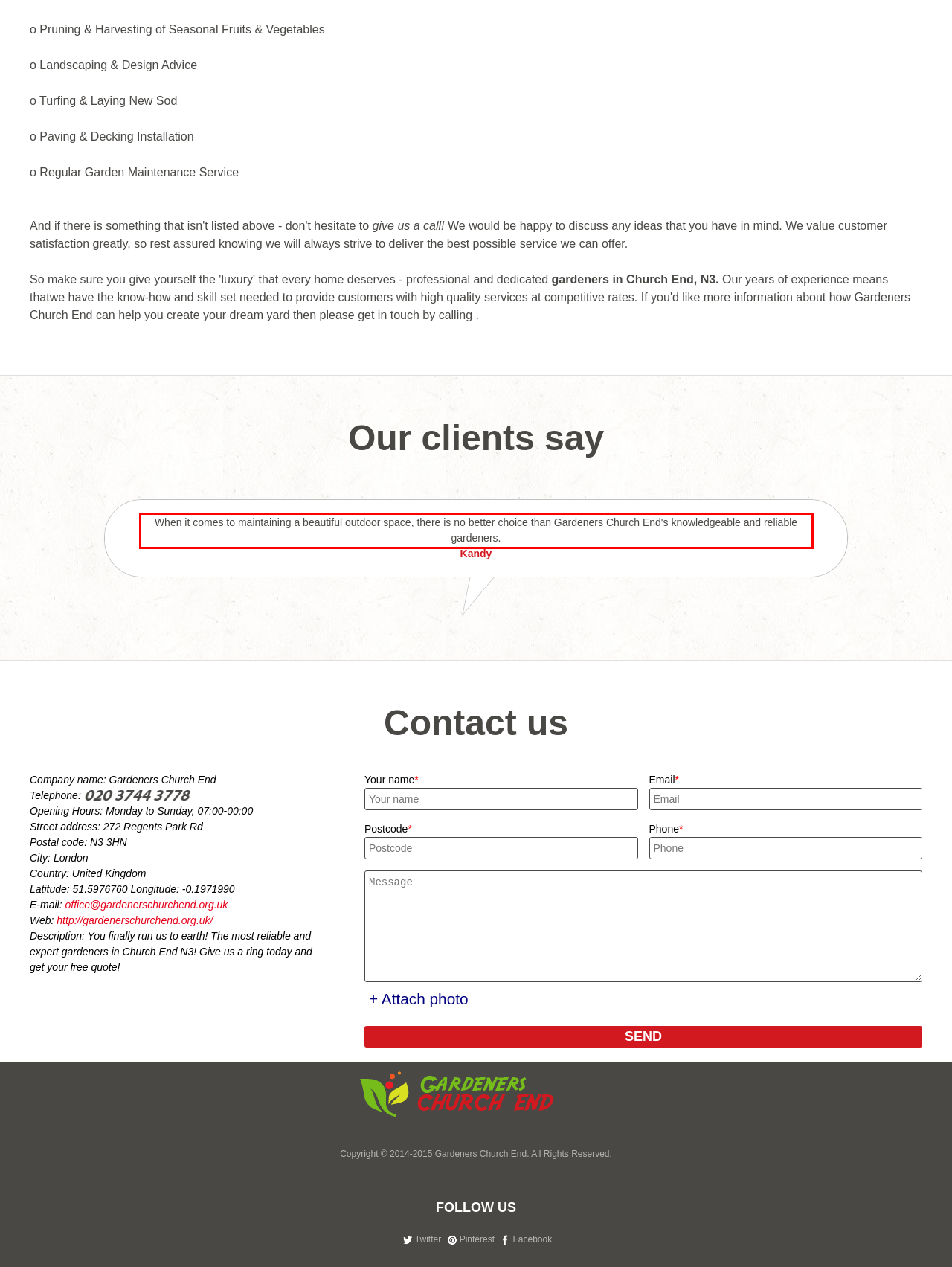Using the provided webpage screenshot, identify and read the text within the red rectangle bounding box.

When it comes to maintaining a beautiful outdoor space, there is no better choice than Gardeners Church End's knowledgeable and reliable gardeners.